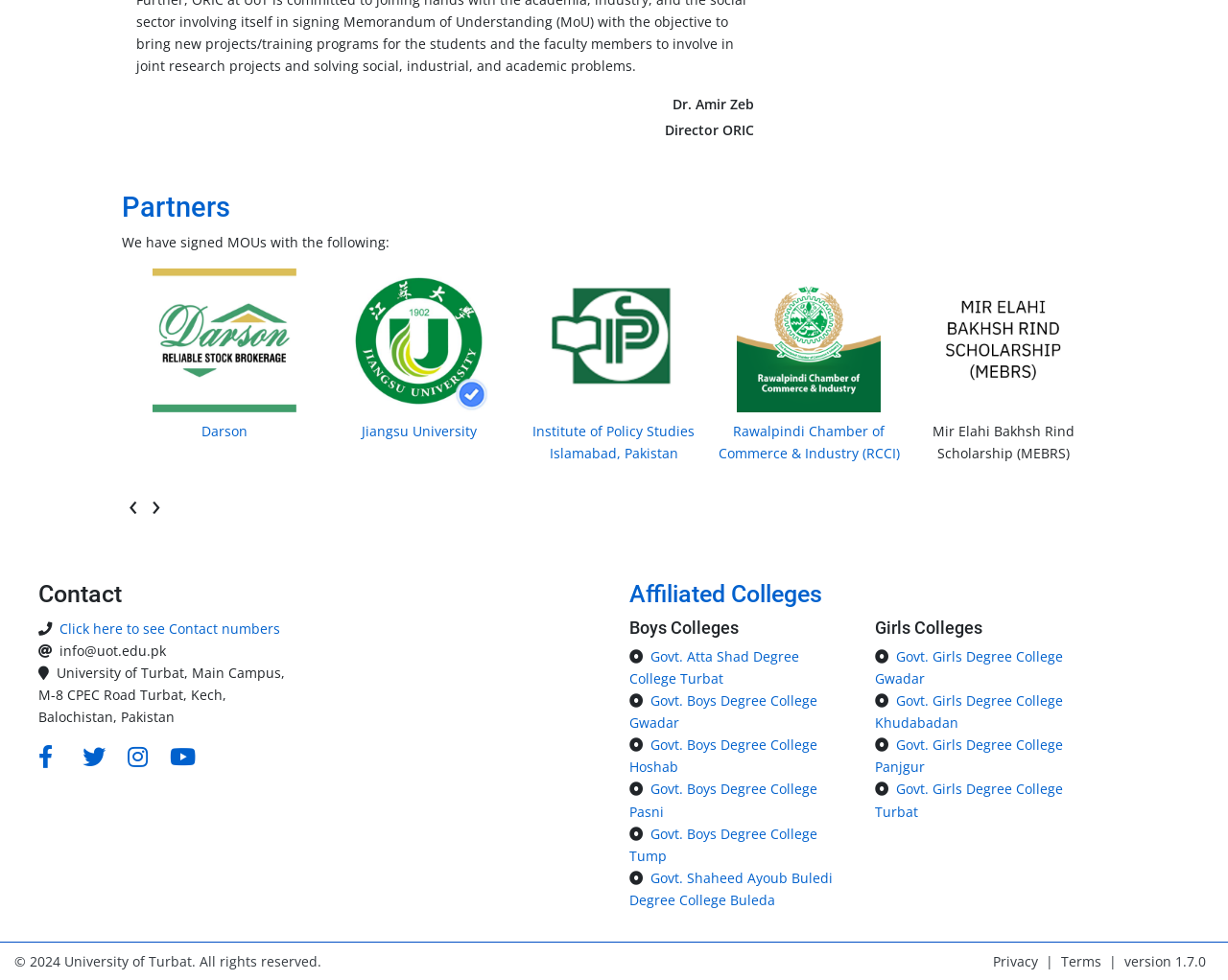Could you locate the bounding box coordinates for the section that should be clicked to accomplish this task: "Click the 'Next' button".

[0.118, 0.49, 0.137, 0.513]